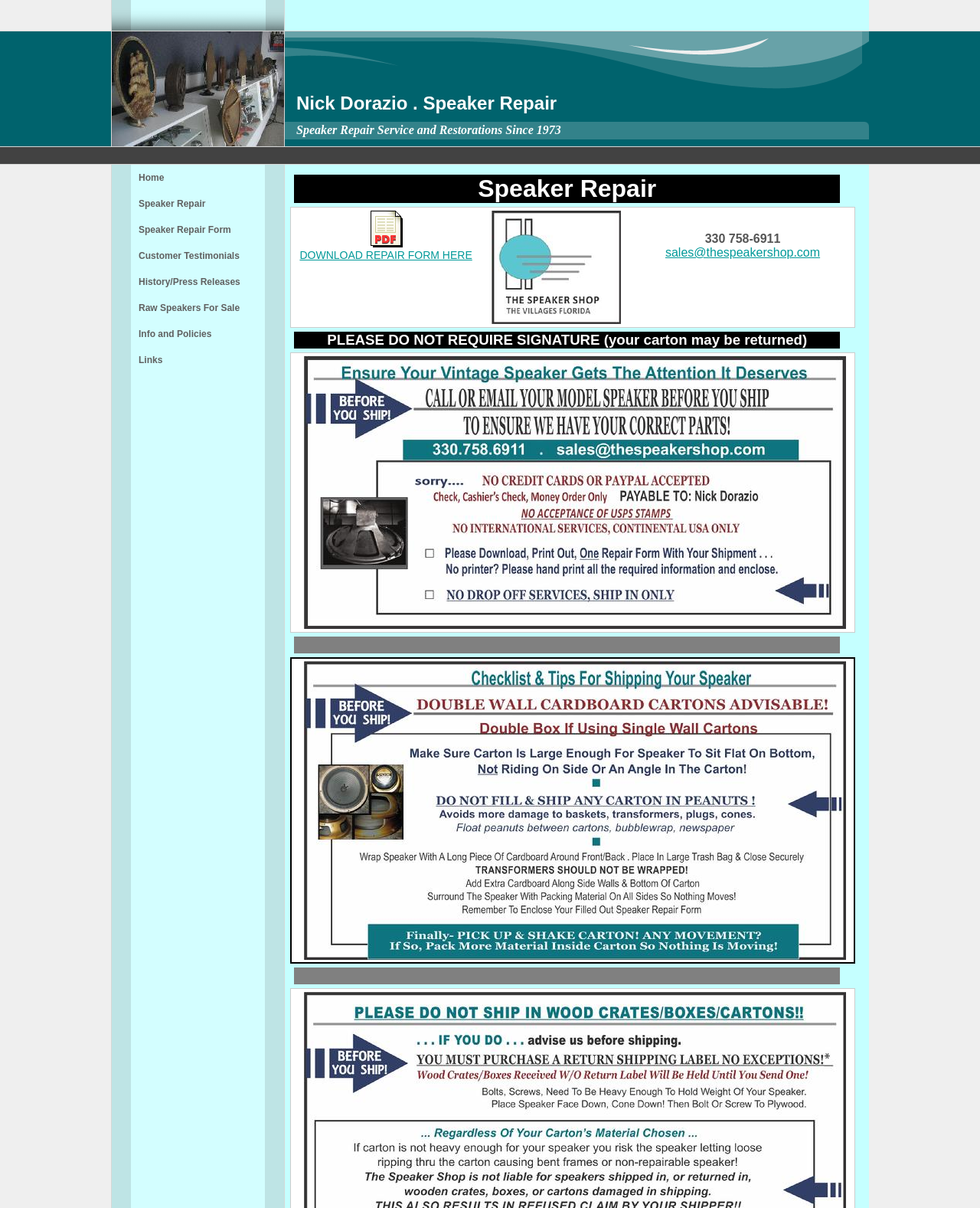Can you provide the bounding box coordinates for the element that should be clicked to implement the instruction: "Email sales@thespeakershop.com"?

[0.679, 0.204, 0.837, 0.214]